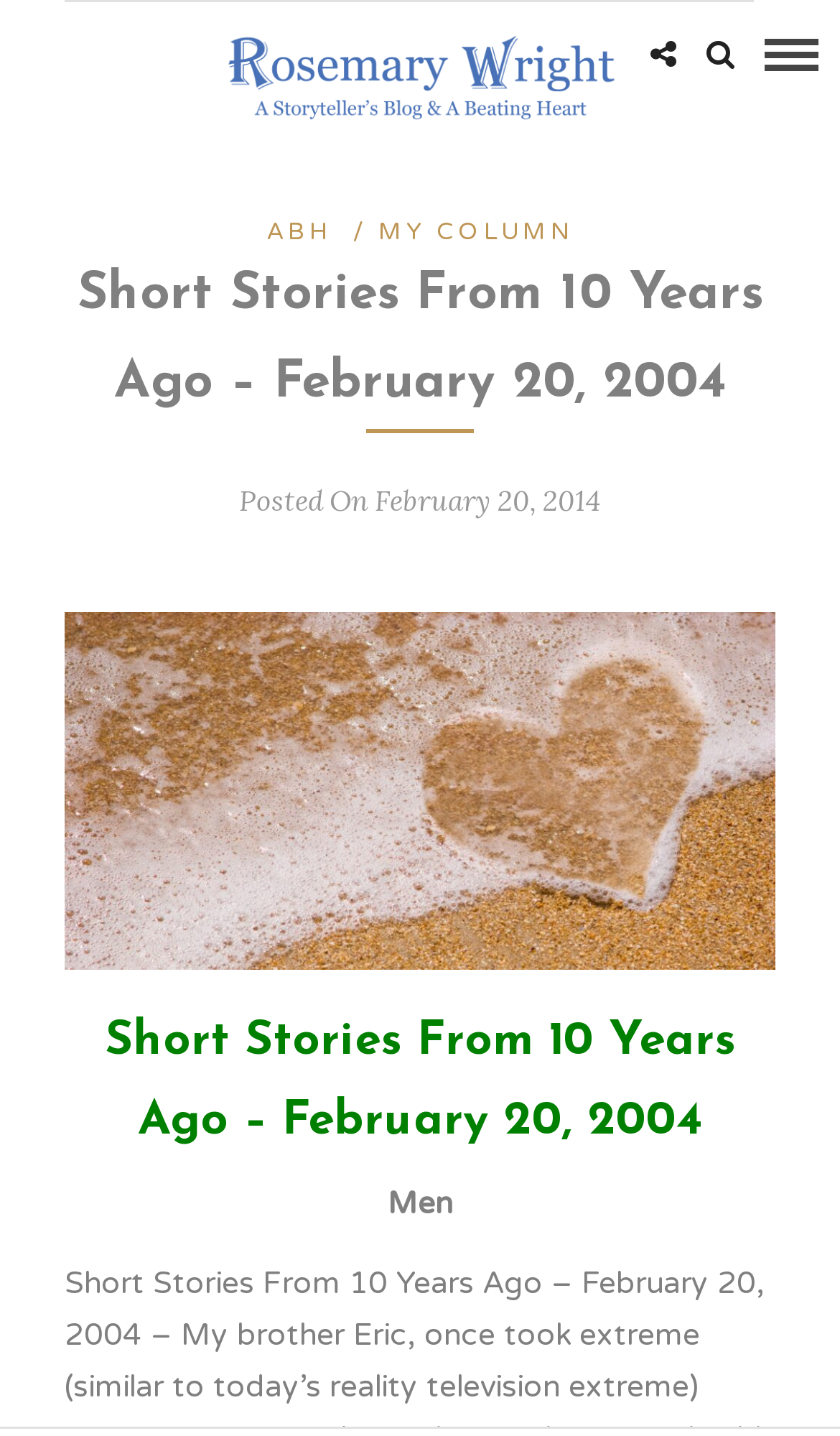What is the last section of the webpage about?
Provide a short answer using one word or a brief phrase based on the image.

Men